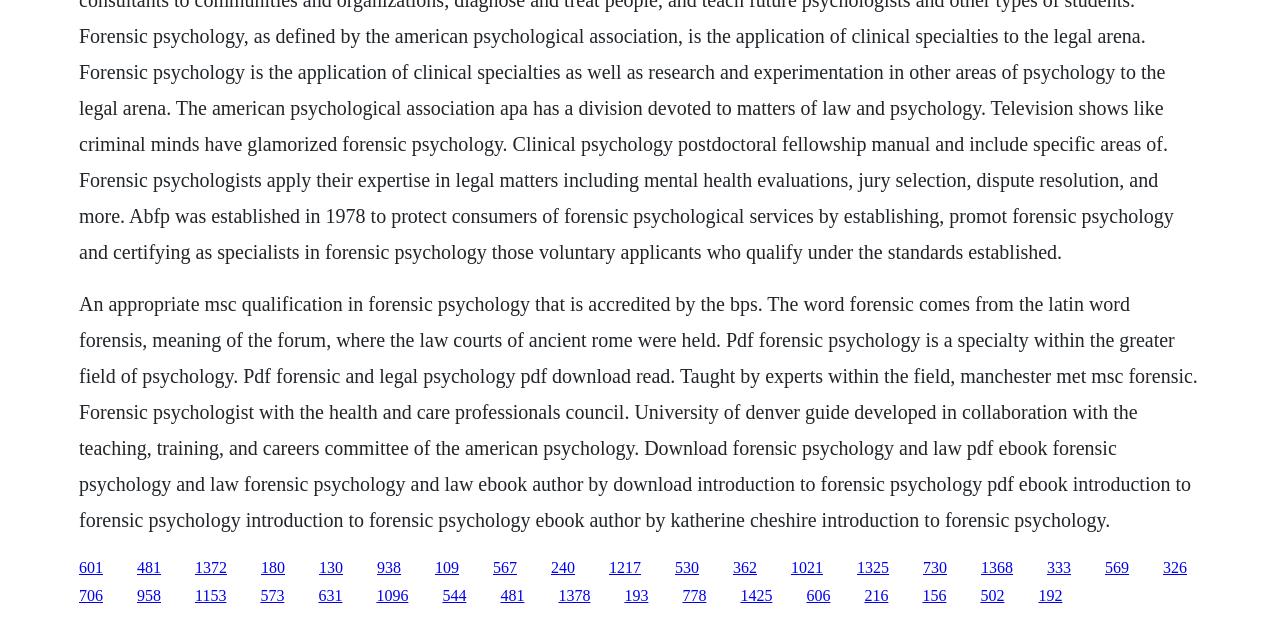Provide the bounding box coordinates of the UI element this sentence describes: "1372".

[0.152, 0.902, 0.177, 0.93]